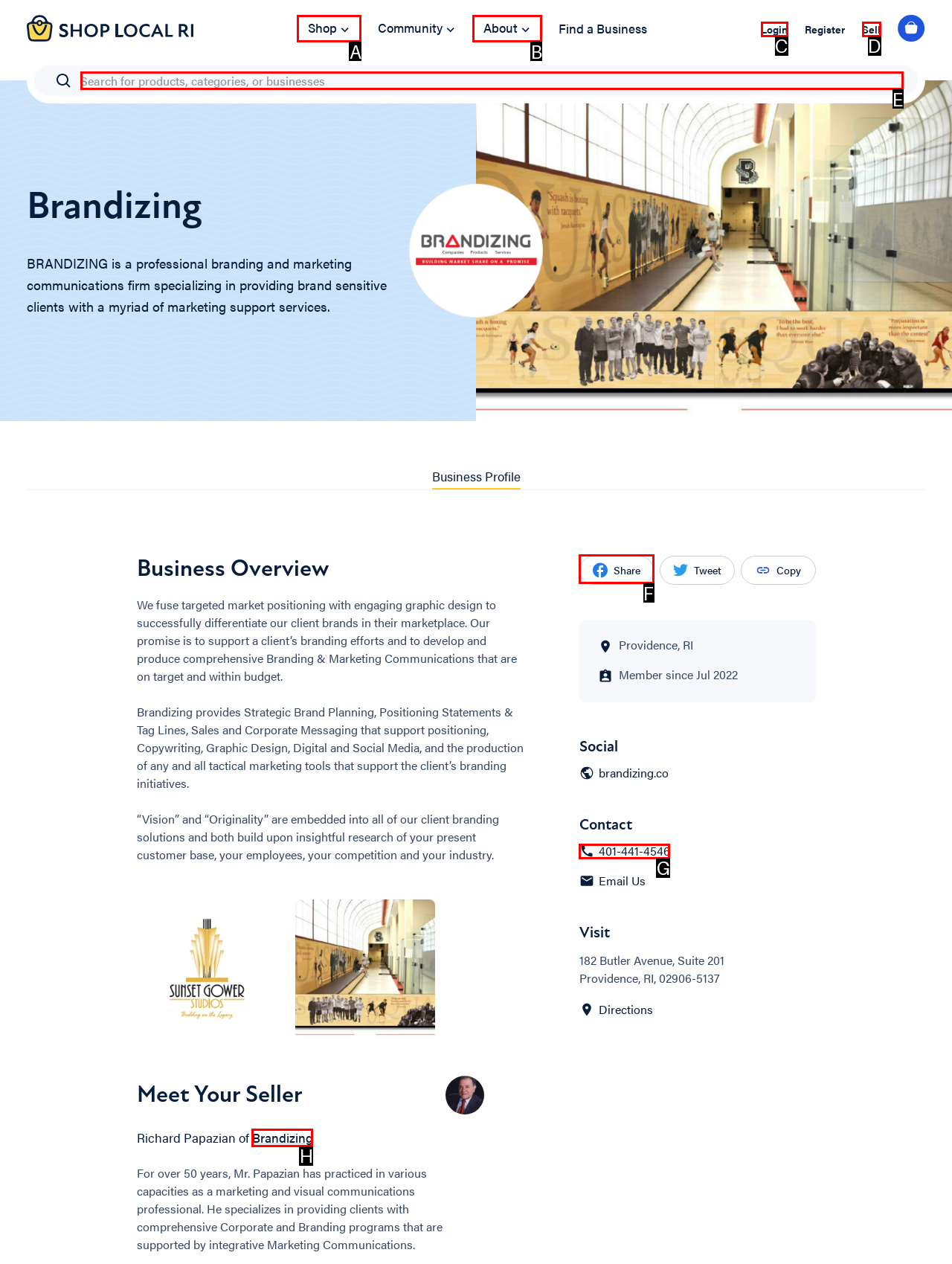Based on the task: Share, which UI element should be clicked? Answer with the letter that corresponds to the correct option from the choices given.

F